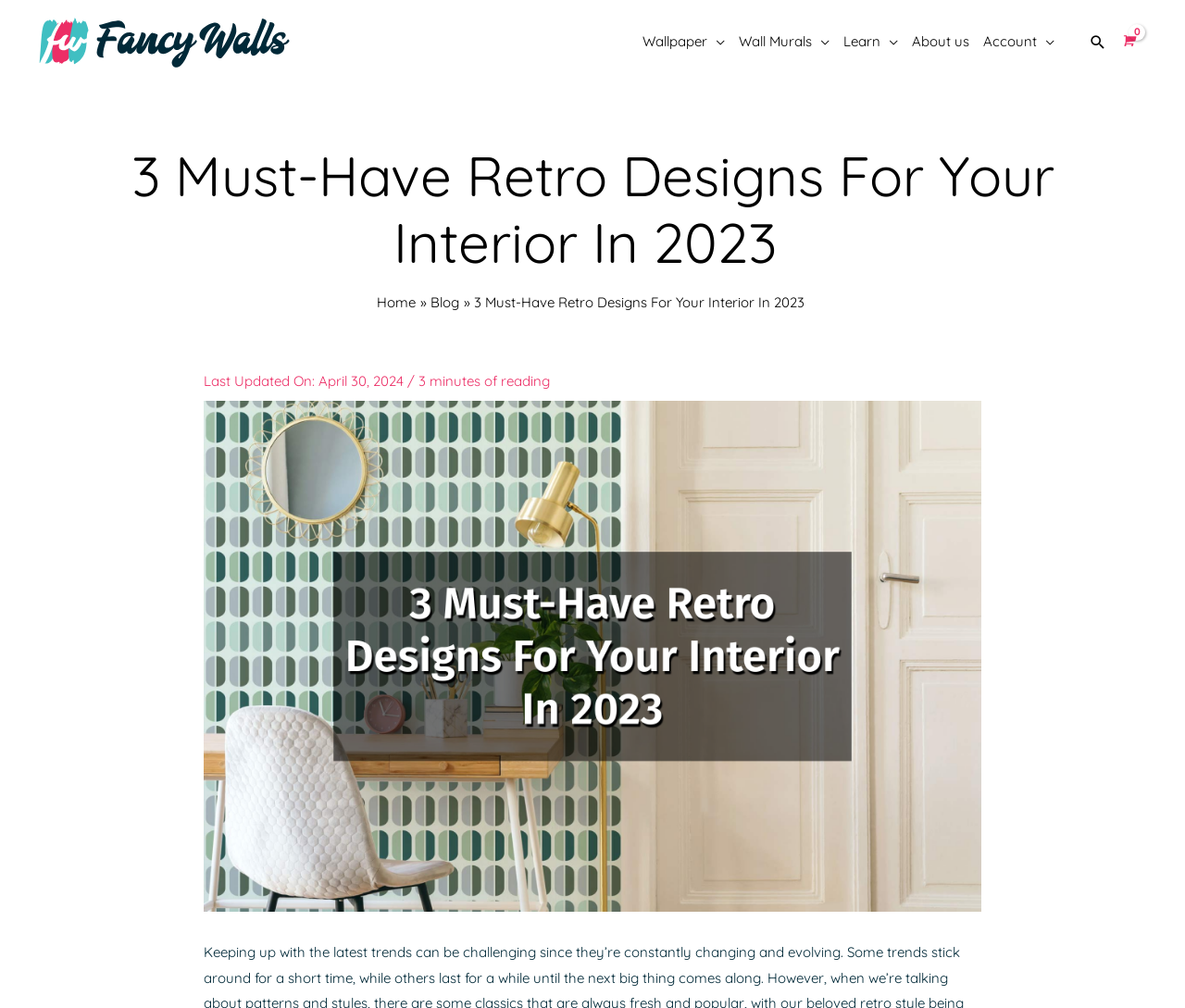Find the bounding box coordinates of the element you need to click on to perform this action: 'Read about the Division of Rheumatology'. The coordinates should be represented by four float values between 0 and 1, in the format [left, top, right, bottom].

None